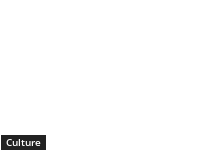What is the theme of the content in the image?
Please provide a single word or phrase based on the screenshot.

Culture